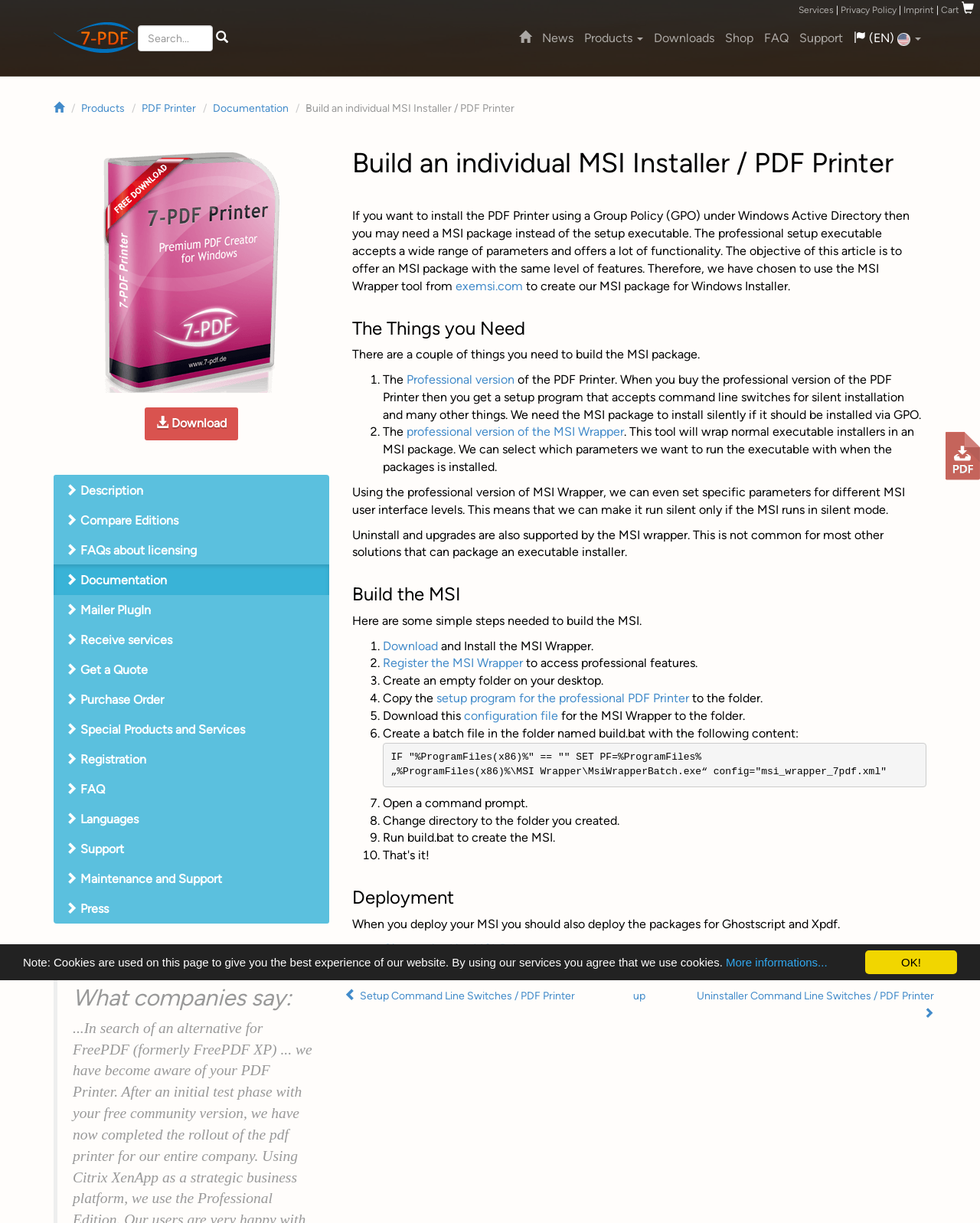Please find the bounding box coordinates of the element that must be clicked to perform the given instruction: "Click the 'PDF Printer' link". The coordinates should be four float numbers from 0 to 1, i.e., [left, top, right, bottom].

[0.145, 0.083, 0.2, 0.094]